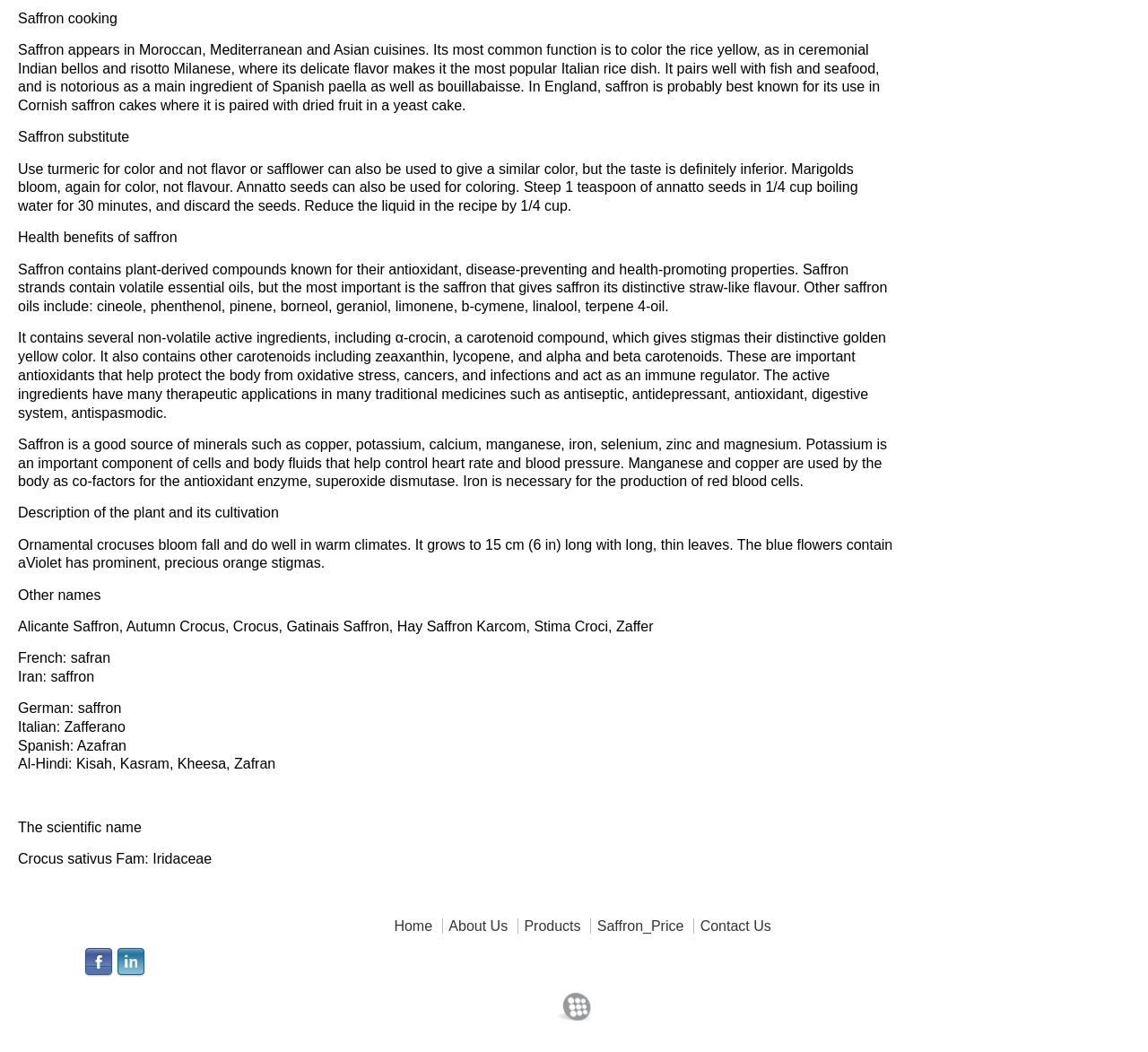What is the name of the antioxidant enzyme that manganese and copper are used for?
Provide a fully detailed and comprehensive answer to the question.

According to the text, manganese and copper are used by the body as co-factors for the antioxidant enzyme superoxide dismutase, which is mentioned in the section 'Health benefits of saffron'.